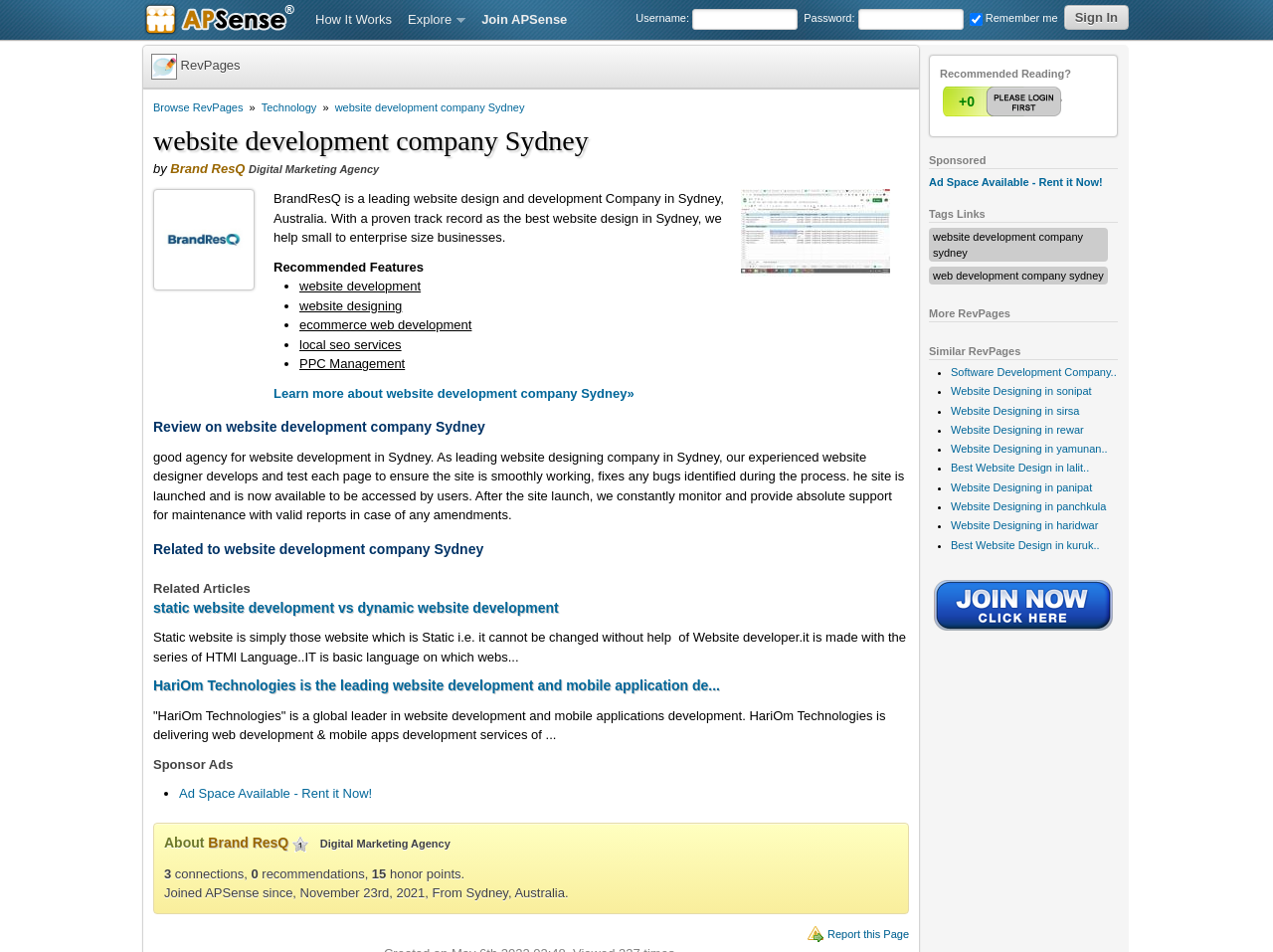What is the location of the company?
Examine the screenshot and reply with a single word or phrase.

Sydney, Australia